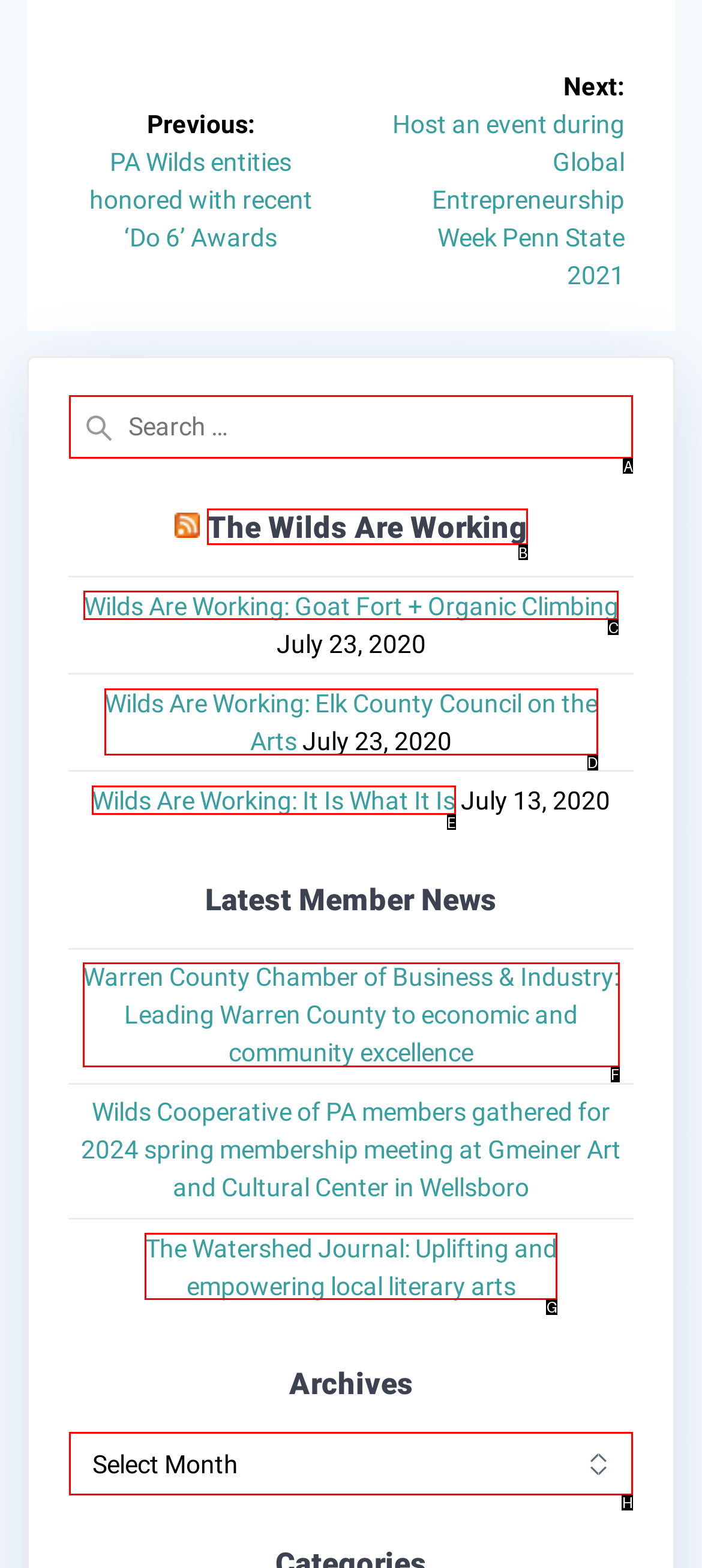What letter corresponds to the UI element described here: The Wilds Are Working
Reply with the letter from the options provided.

B